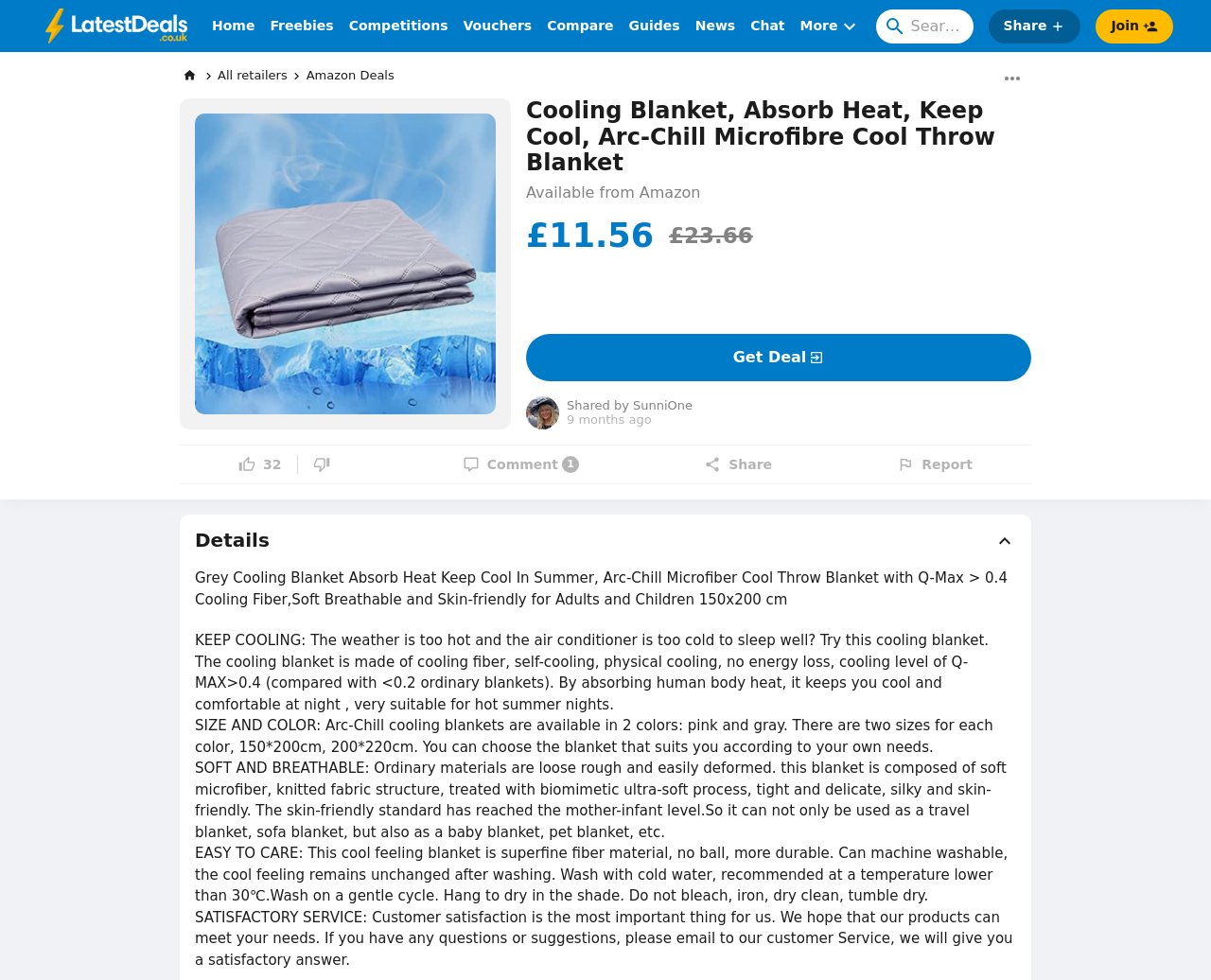Could you specify the bounding box coordinates for the clickable section to complete the following instruction: "Search for deals"?

[0.723, 0.009, 0.804, 0.044]